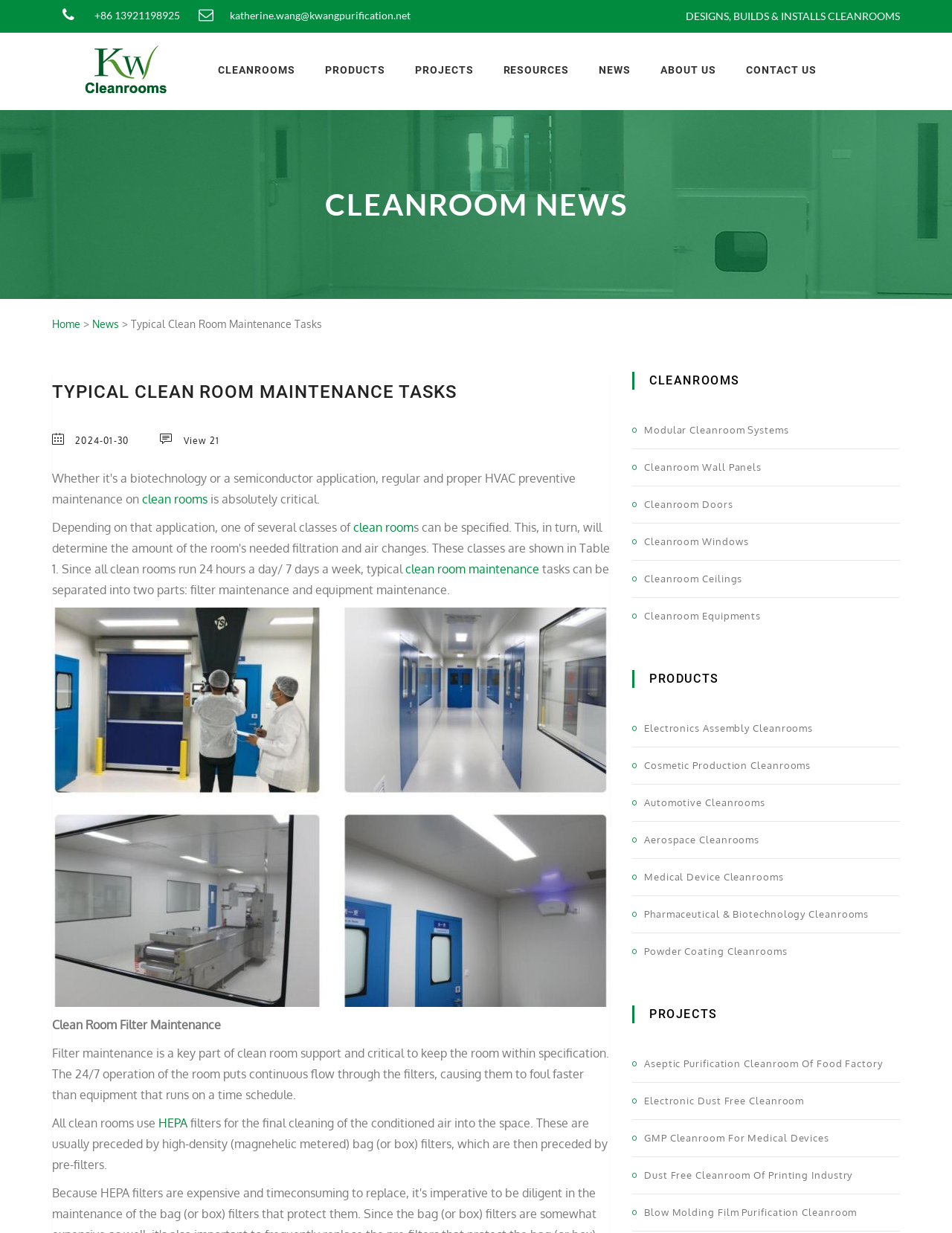Please respond to the question with a concise word or phrase:
How many links are there in the navigation menu?

9